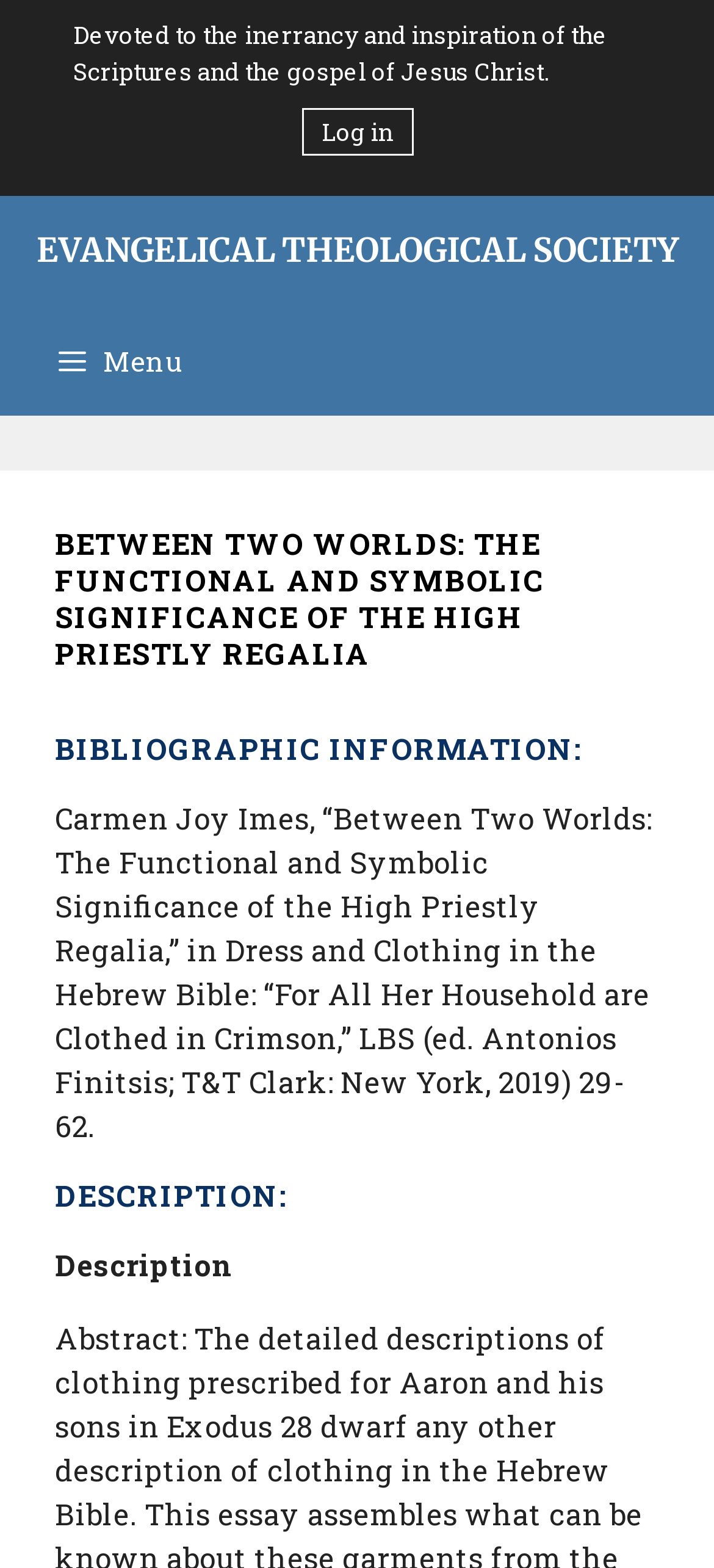Provide a one-word or brief phrase answer to the question:
Is there a login feature?

Yes